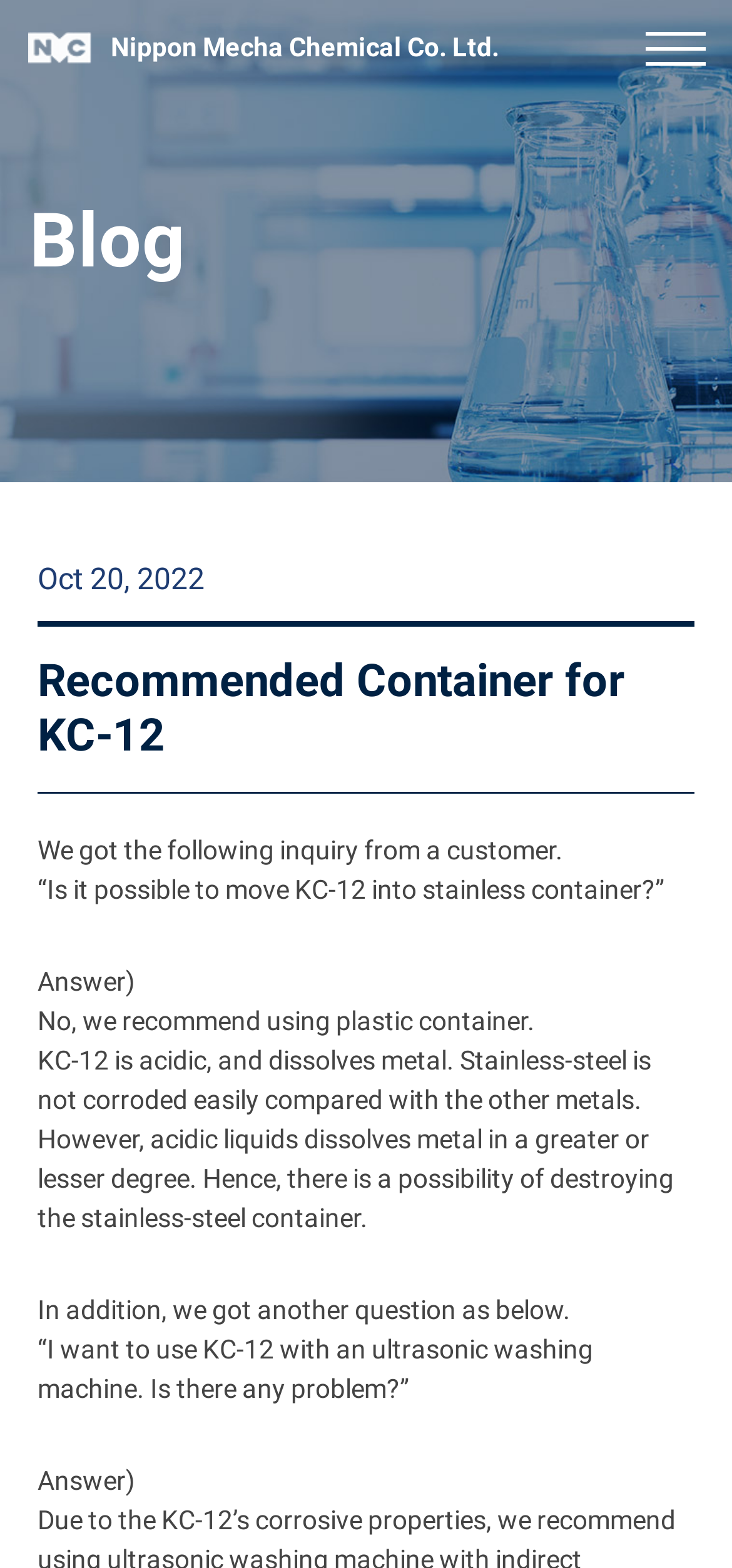Identify and provide the text of the main header on the webpage.

Nippon Mecha Chemical Co. Ltd.